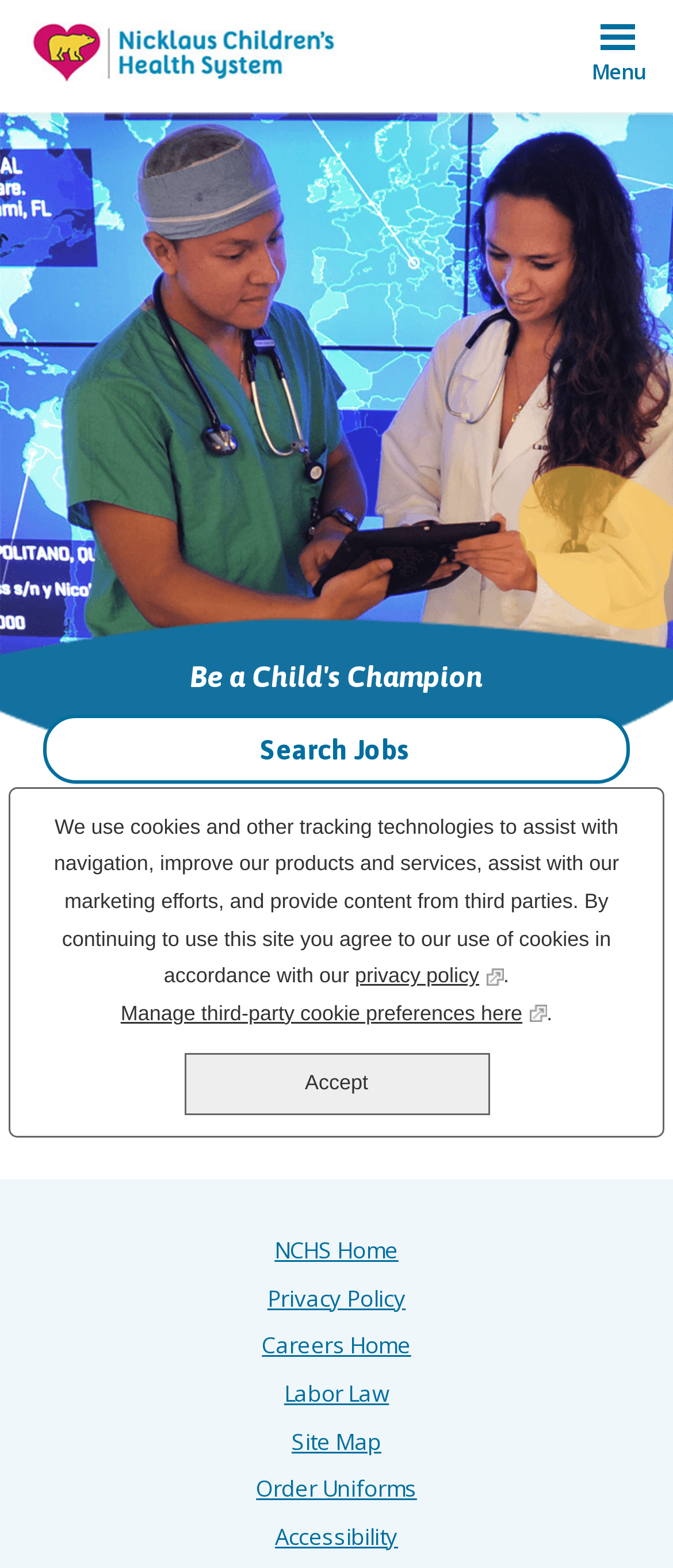Determine the bounding box coordinates for the clickable element to execute this instruction: "Go to NCHS Home". Provide the coordinates as four float numbers between 0 and 1, i.e., [left, top, right, bottom].

[0.408, 0.787, 0.592, 0.807]